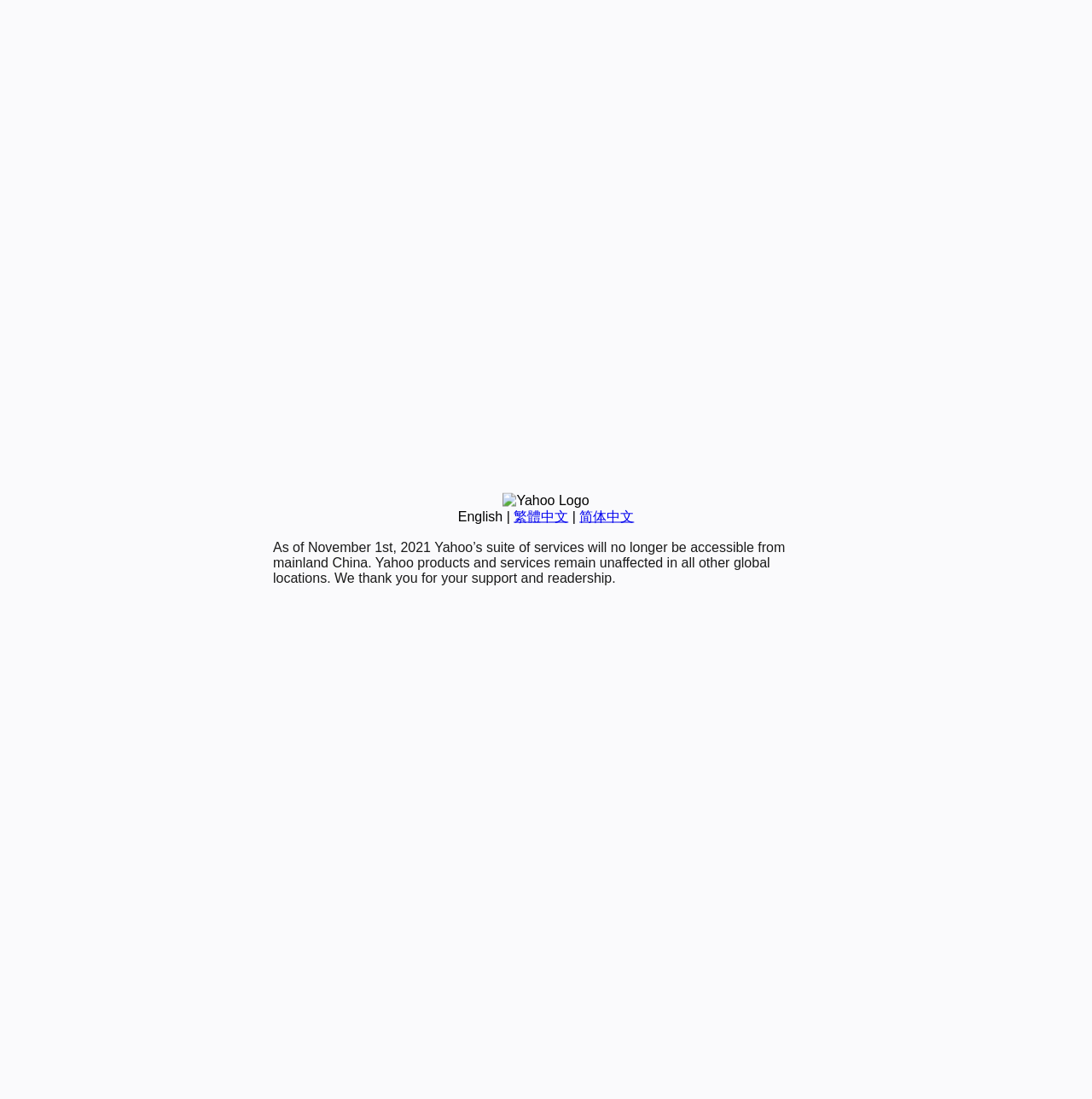Extract the bounding box coordinates for the UI element described as: "简体中文".

[0.531, 0.463, 0.581, 0.476]